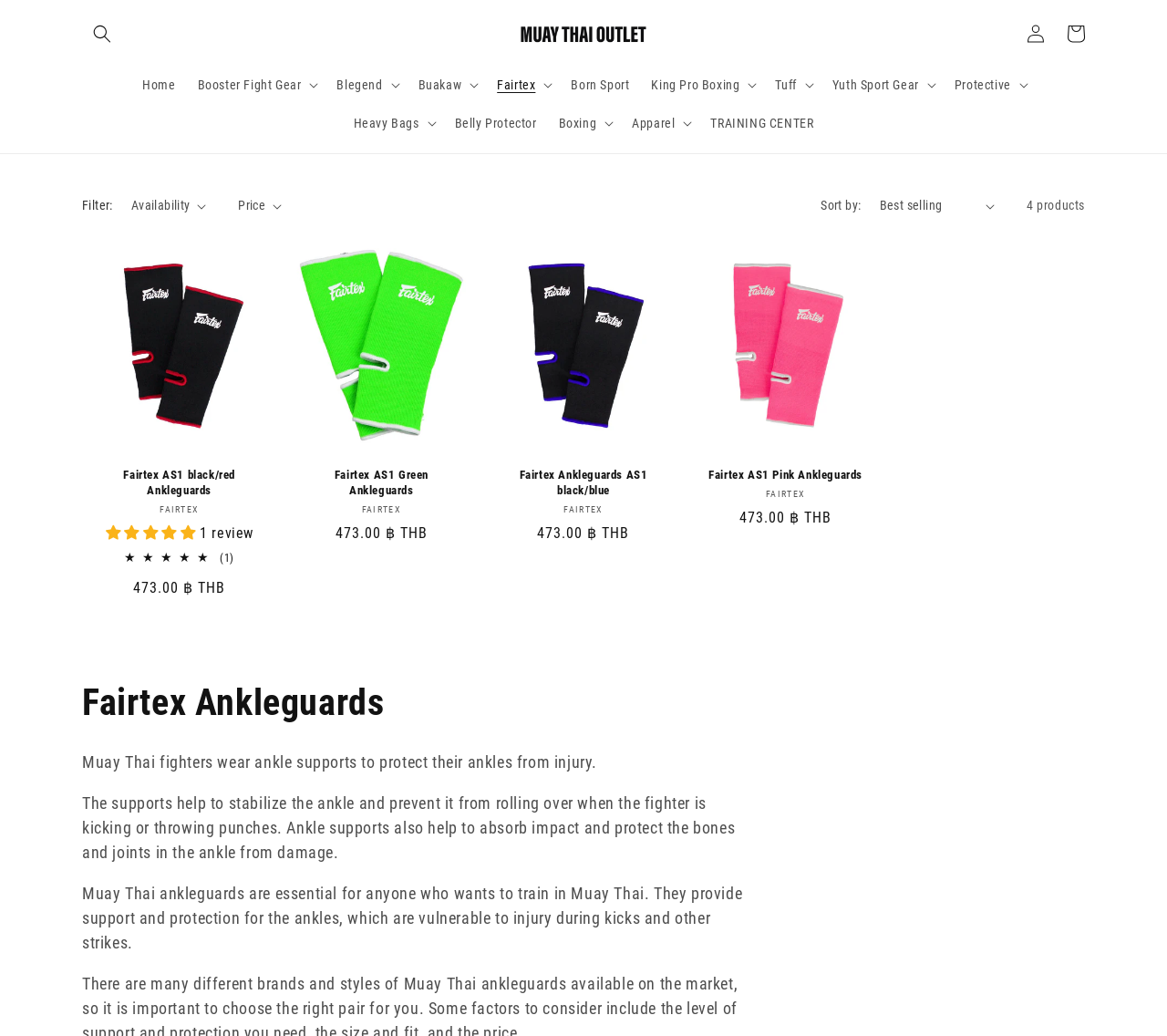Predict the bounding box of the UI element that fits this description: "Fairtex AS1 black/red Ankleguards".

[0.086, 0.452, 0.222, 0.481]